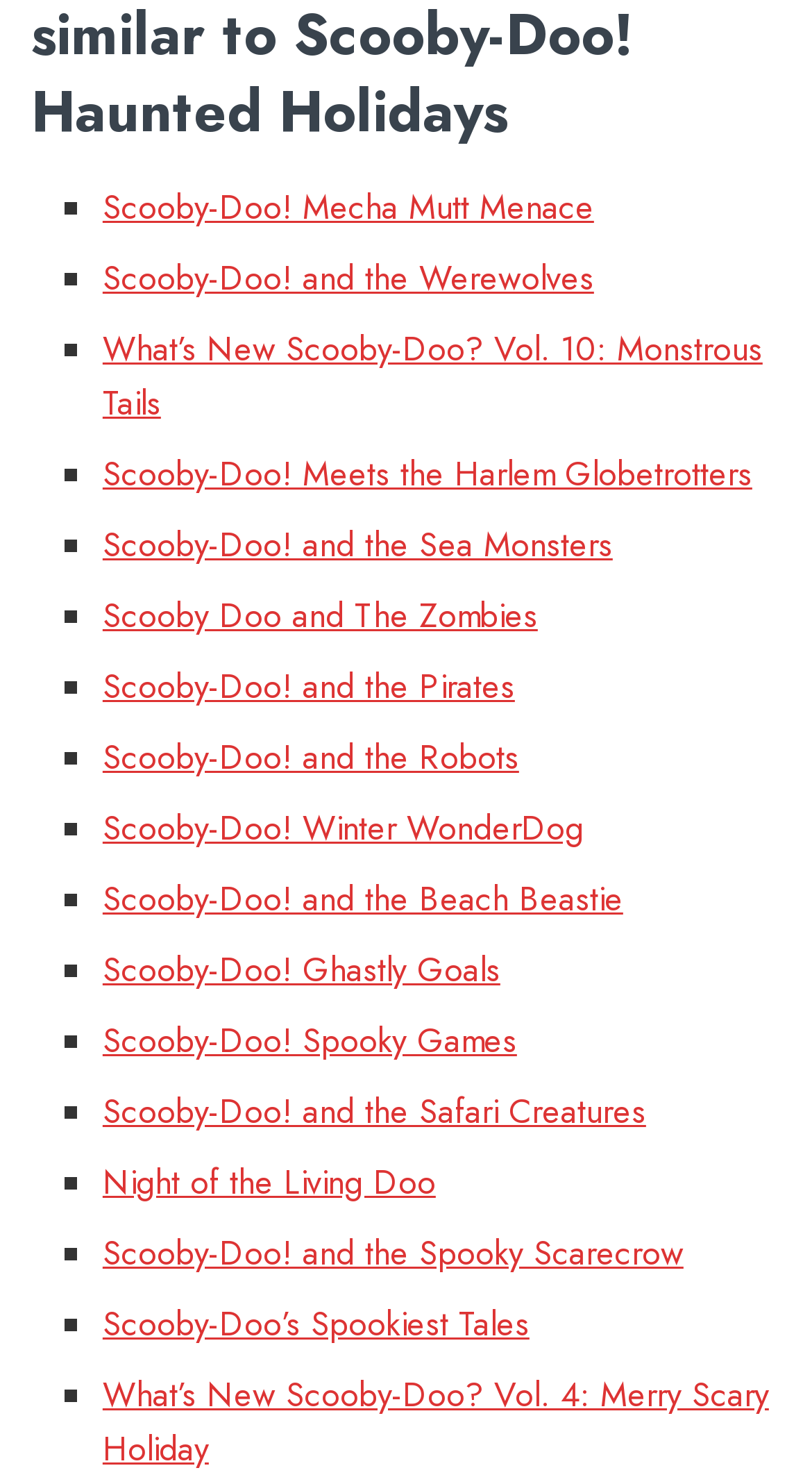Please identify the coordinates of the bounding box for the clickable region that will accomplish this instruction: "Open What’s New Scooby-Doo? Vol. 10: Monstrous Tails".

[0.126, 0.218, 0.939, 0.287]